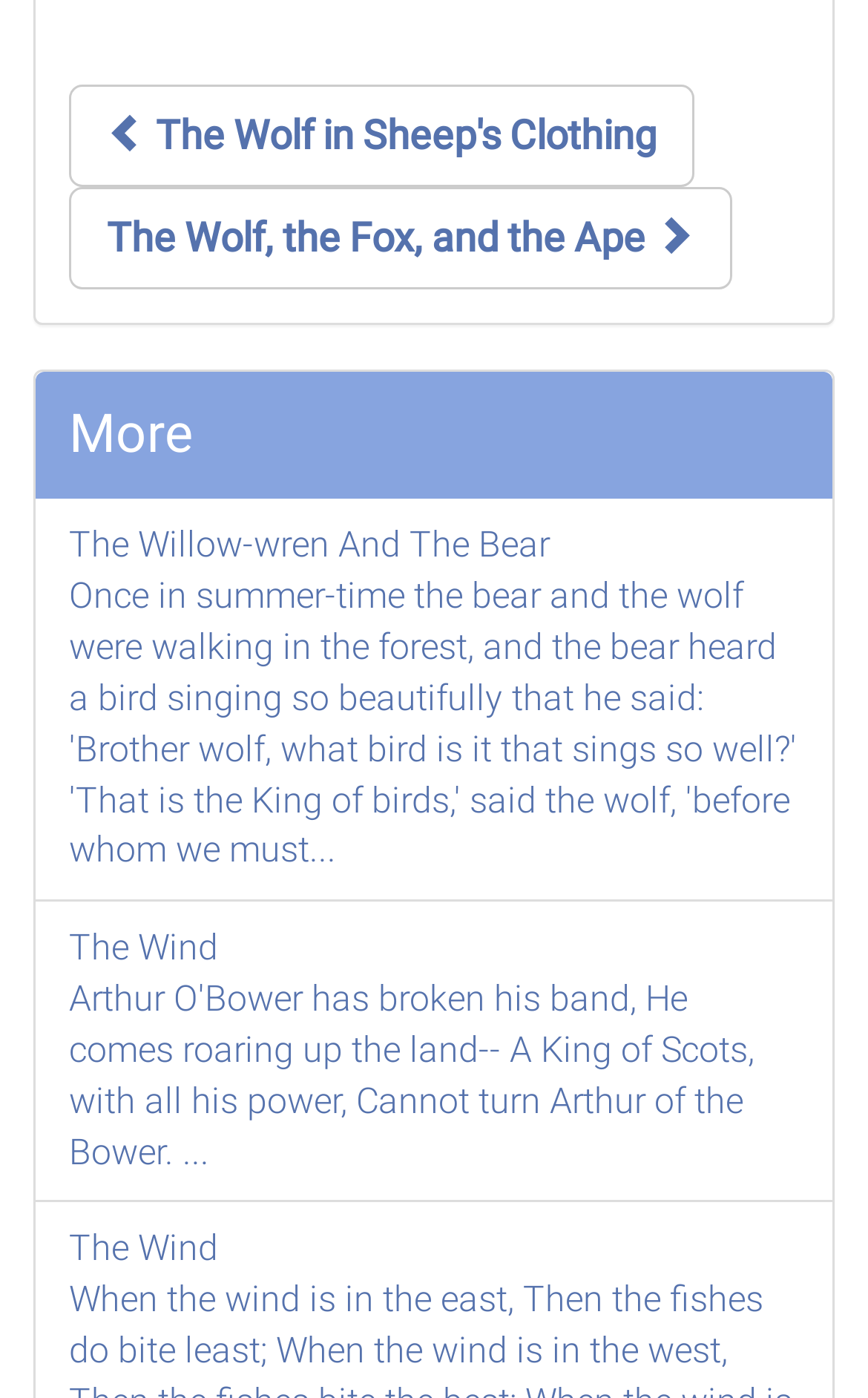What is the first story title?
Look at the image and provide a short answer using one word or a phrase.

The Wolf in Sheep's Clothing